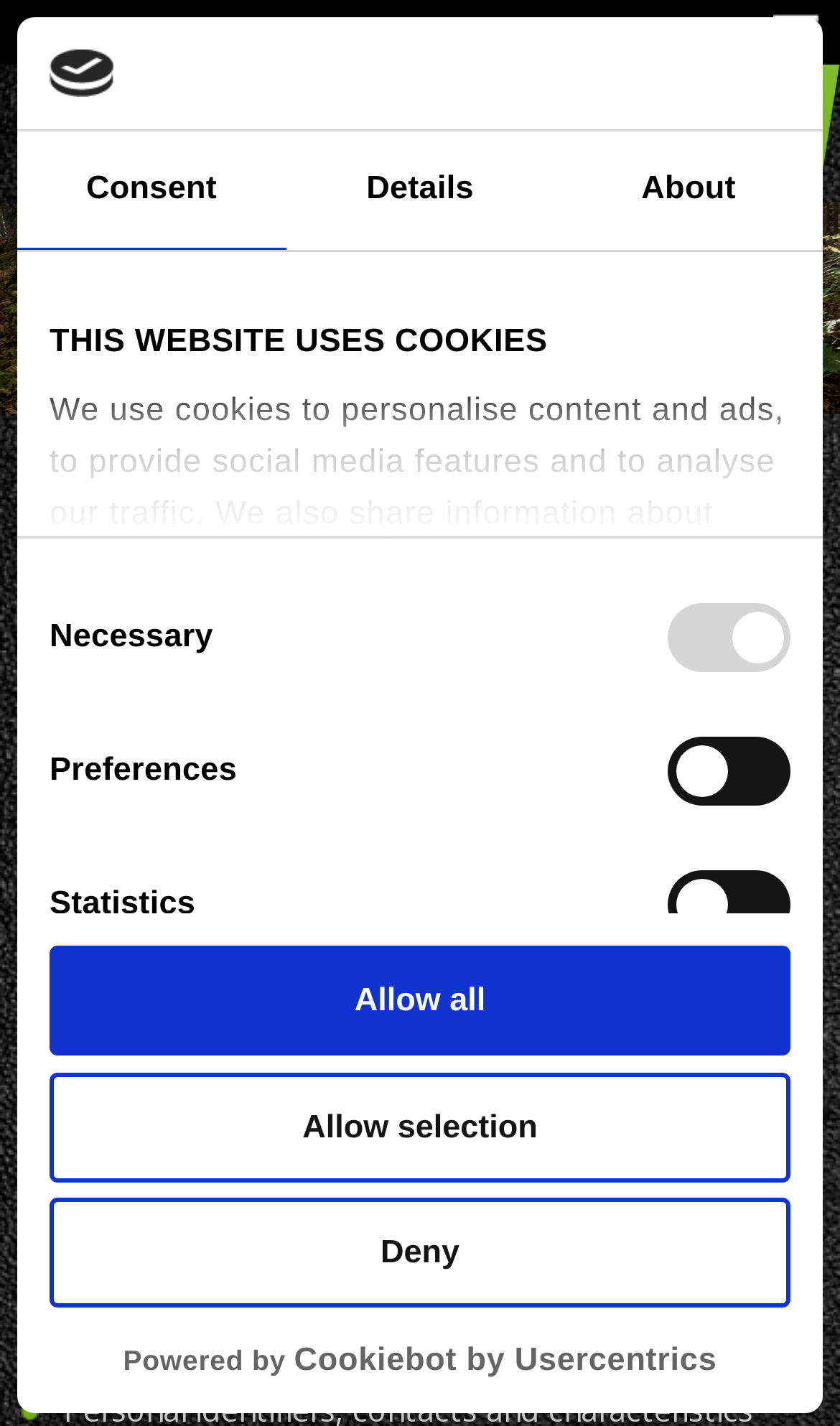Predict the bounding box coordinates of the UI element that matches this description: "Allow selection". The coordinates should be in the format [left, top, right, bottom] with each value between 0 and 1.

[0.059, 0.752, 0.941, 0.829]